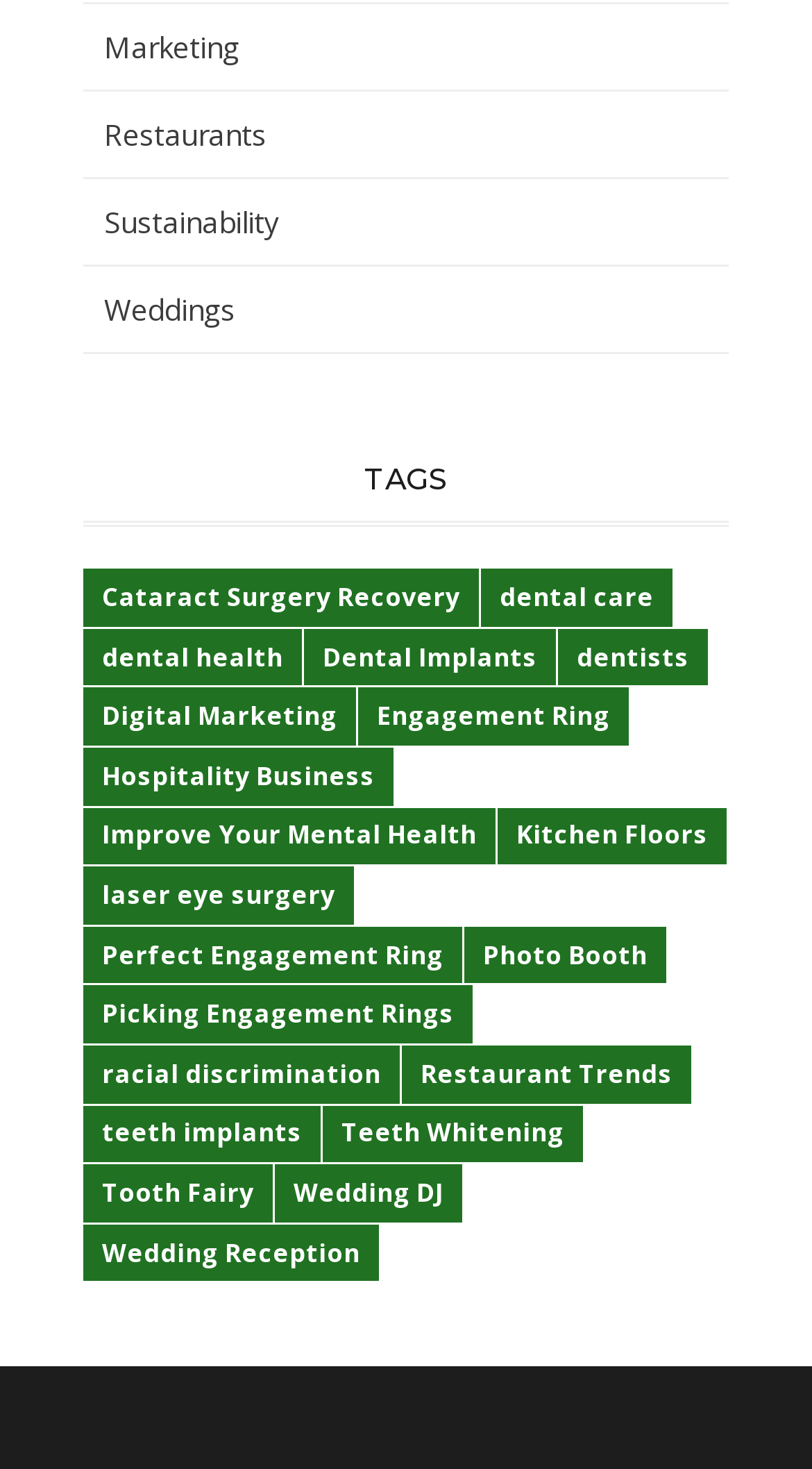What is the purpose of the links below 'TAGS'?
Using the image as a reference, answer with just one word or a short phrase.

Resource